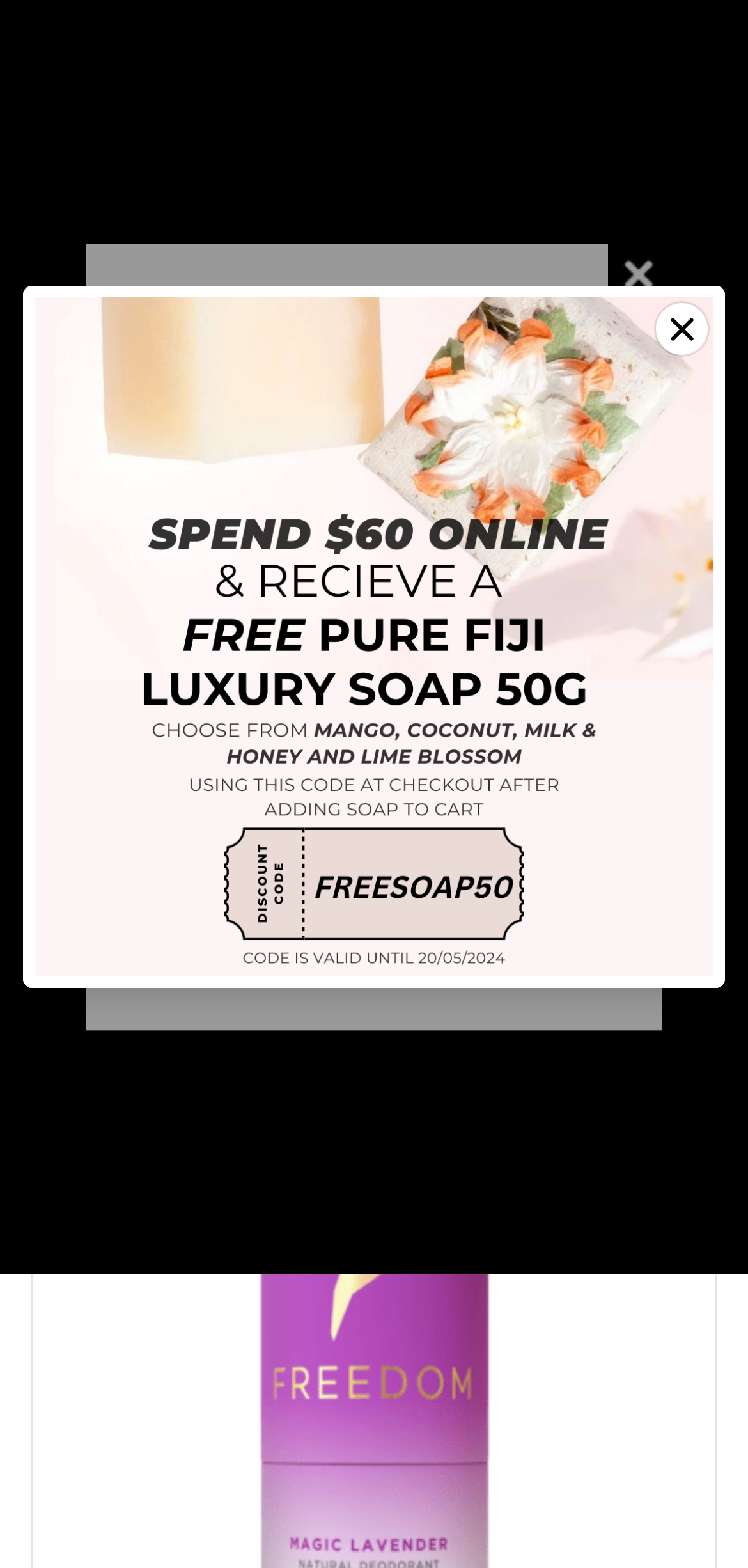Please determine the bounding box coordinates of the element to click on in order to accomplish the following task: "Login to the account". Ensure the coordinates are four float numbers ranging from 0 to 1, i.e., [left, top, right, bottom].

[0.918, 0.198, 0.972, 0.235]